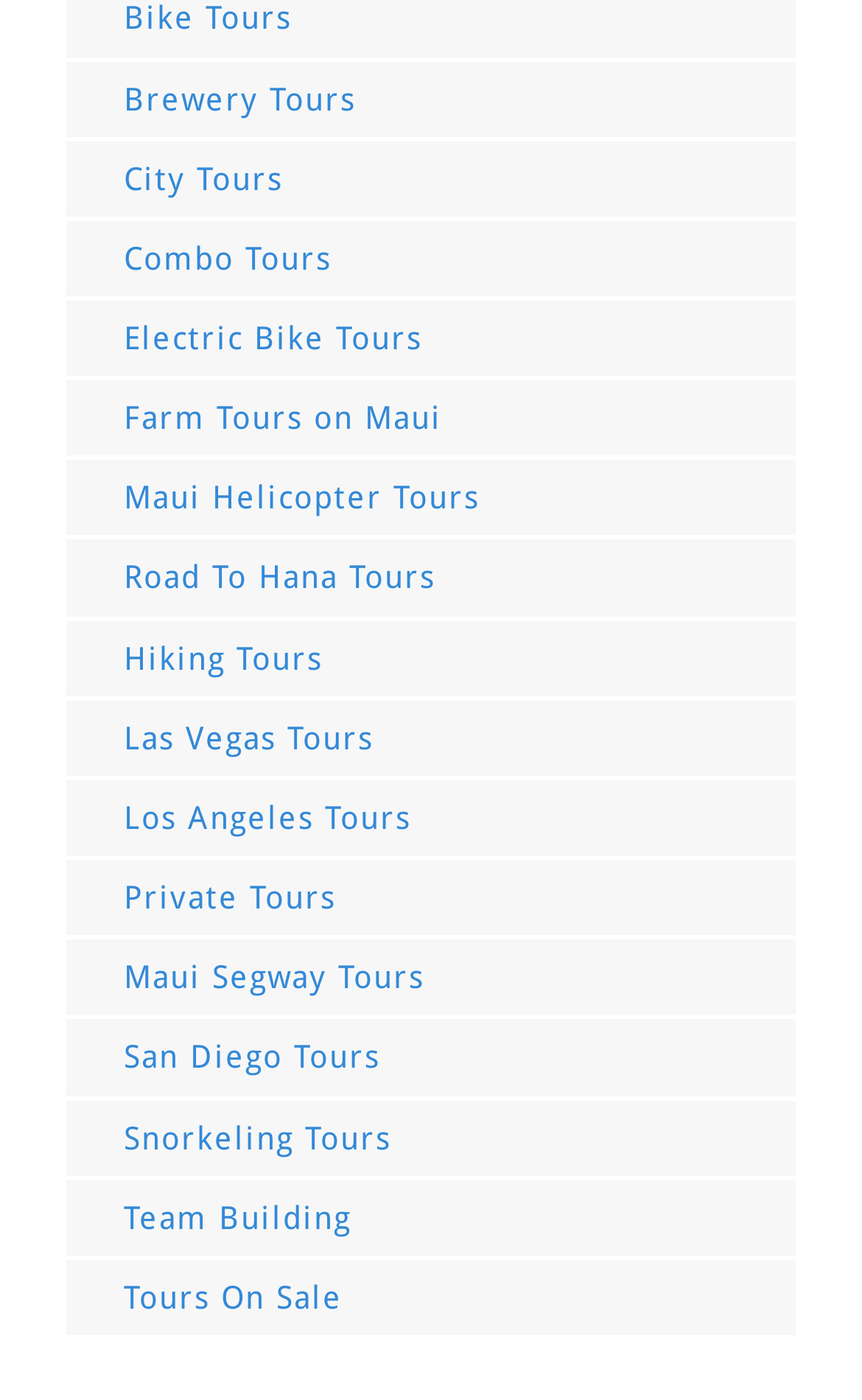Is there a tour type related to biking?
Using the image as a reference, deliver a detailed and thorough answer to the question.

I searched the list of links and found 'Bike Tours' and 'Electric Bike Tours', which are related to biking.